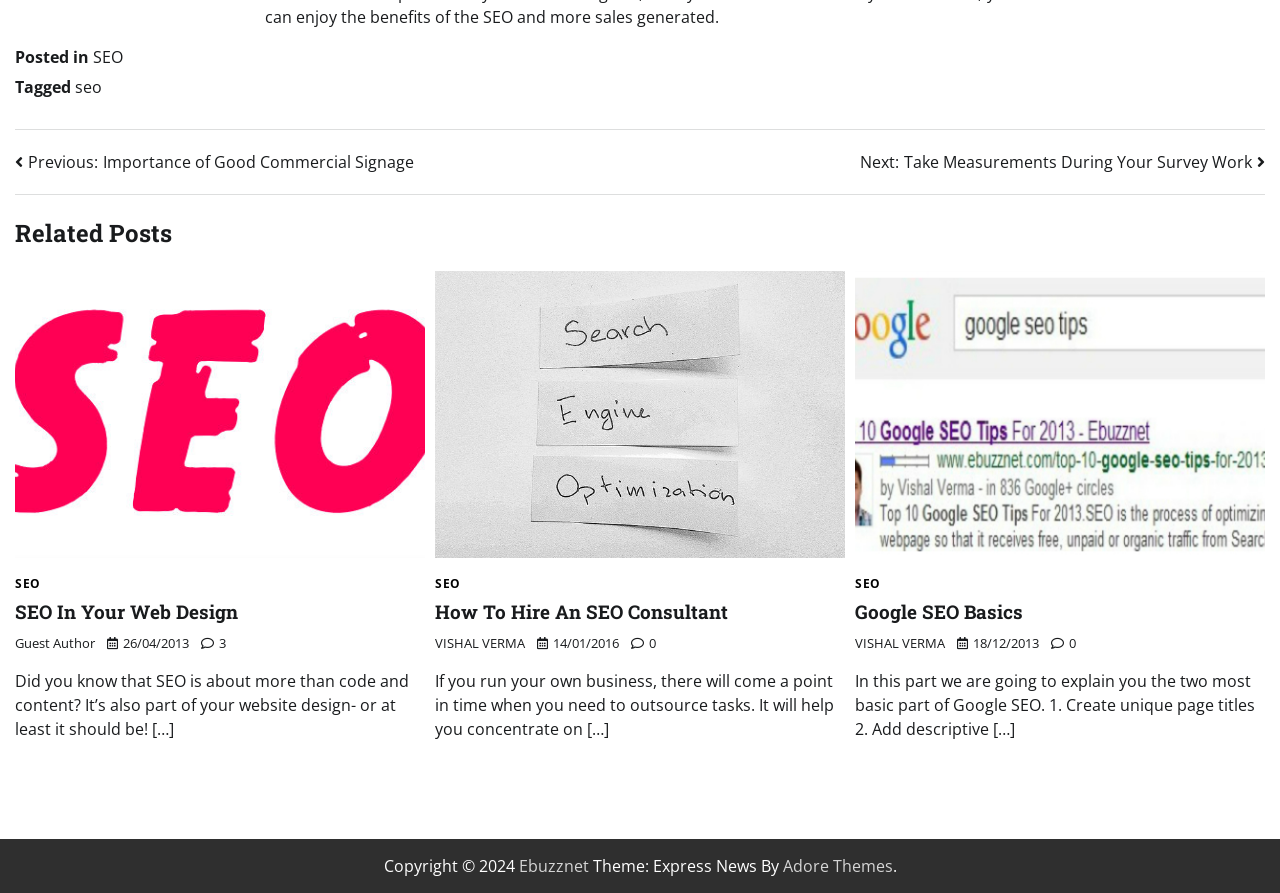Based on the provided description, "SEO In Your Web Design", find the bounding box of the corresponding UI element in the screenshot.

[0.012, 0.671, 0.186, 0.699]